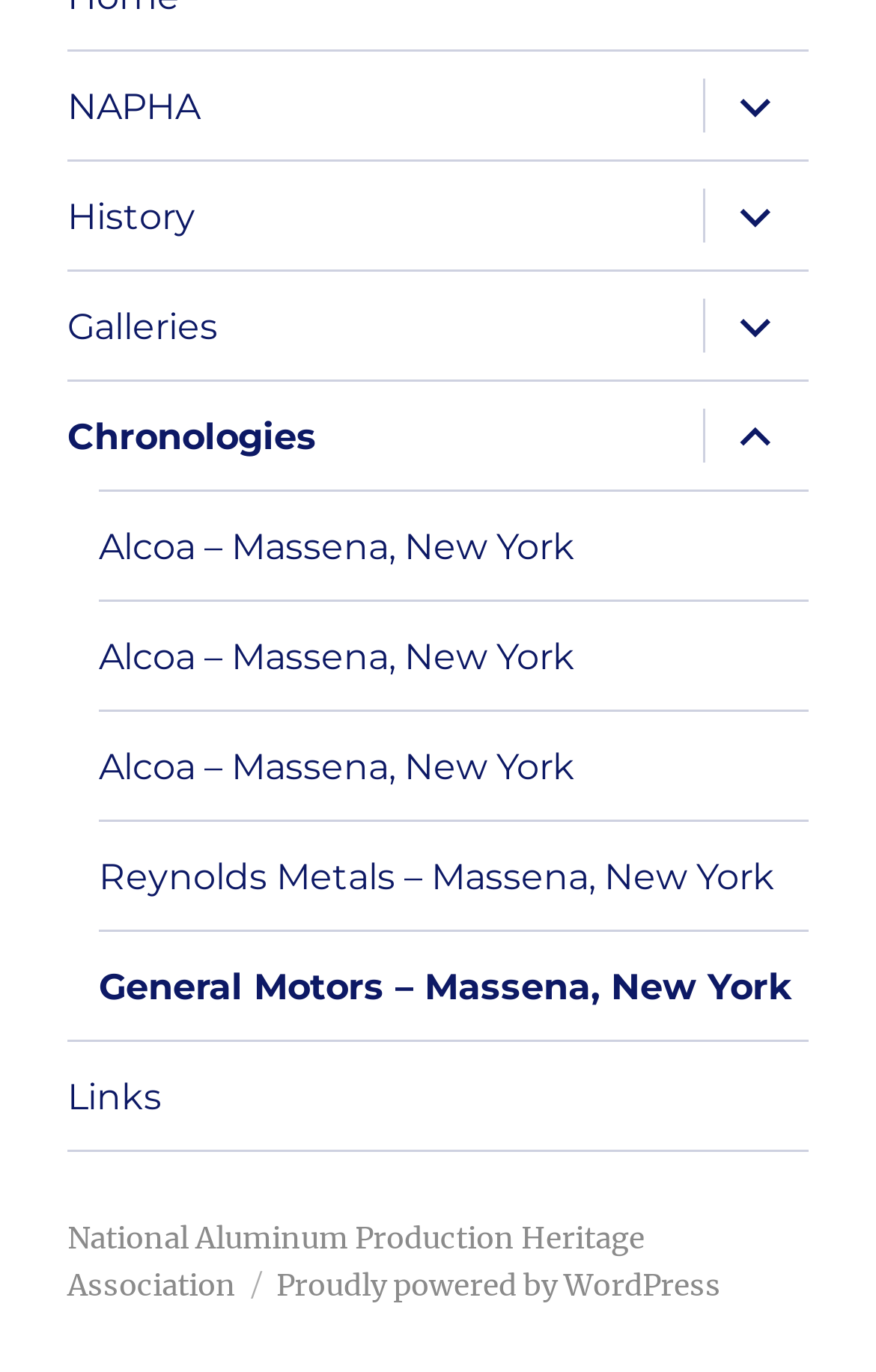How many main categories are there in the top menu?
Use the information from the image to give a detailed answer to the question.

The top menu has five main categories: 'History', 'Galleries', 'Chronologies', 'Links', and the first one without a label (which is likely the homepage or main page).